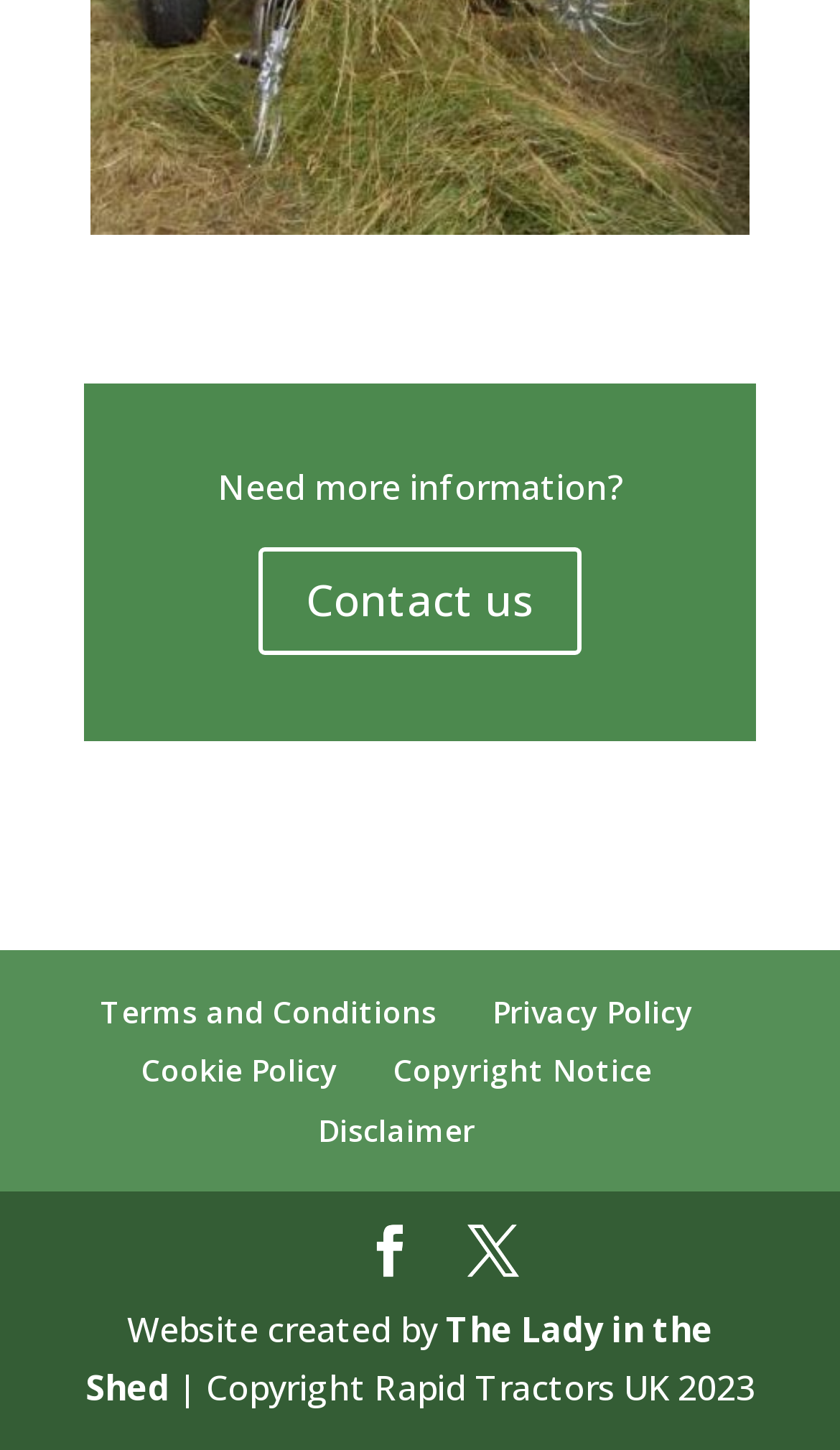Determine the bounding box coordinates of the UI element described below. Use the format (top-left x, top-left y, bottom-right x, bottom-right y) with floating point numbers between 0 and 1: Privacy Policy

[0.586, 0.684, 0.824, 0.712]